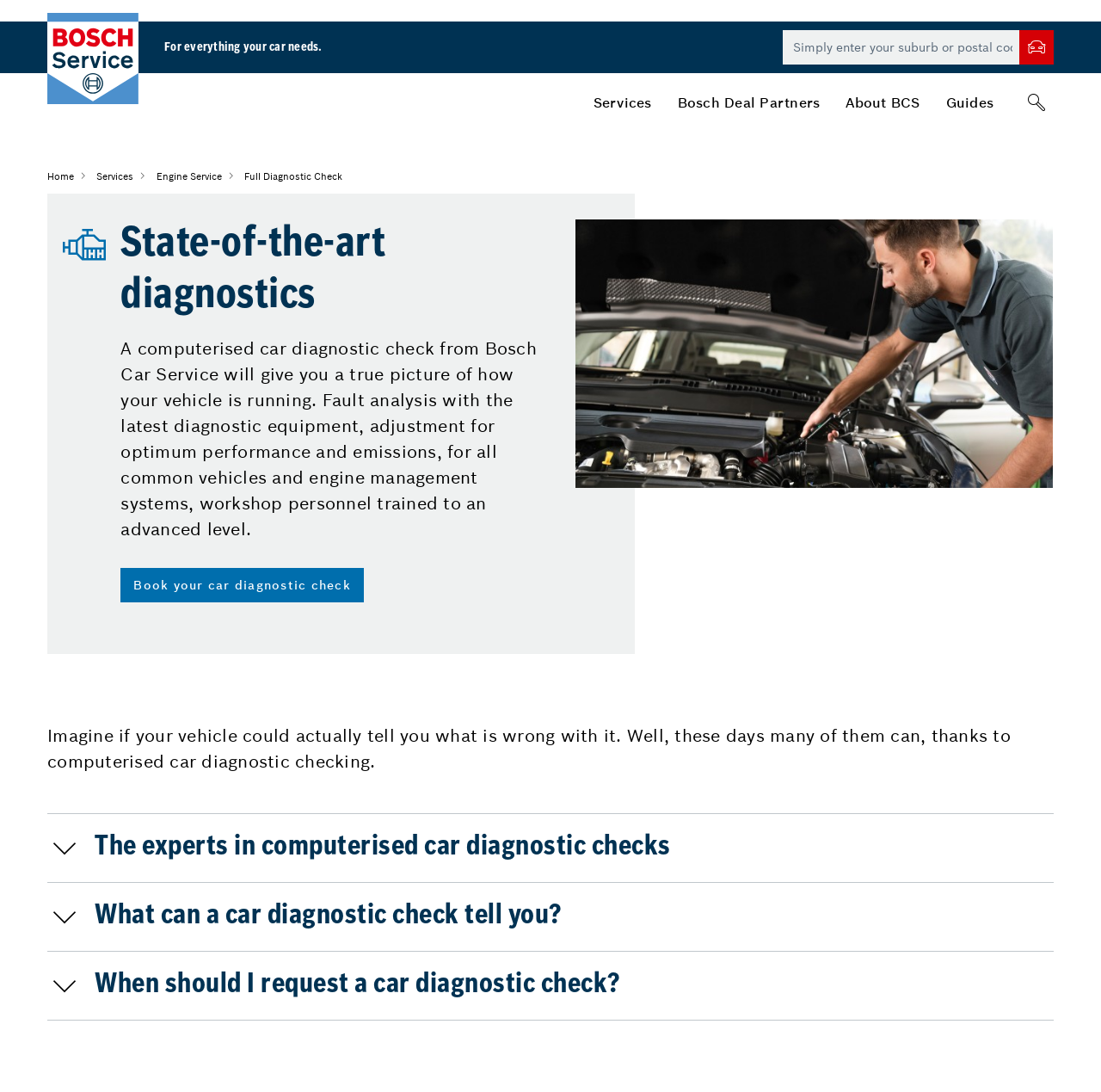Locate the bounding box coordinates of the element you need to click to accomplish the task described by this instruction: "Search for a workshop".

[0.711, 0.028, 0.926, 0.059]